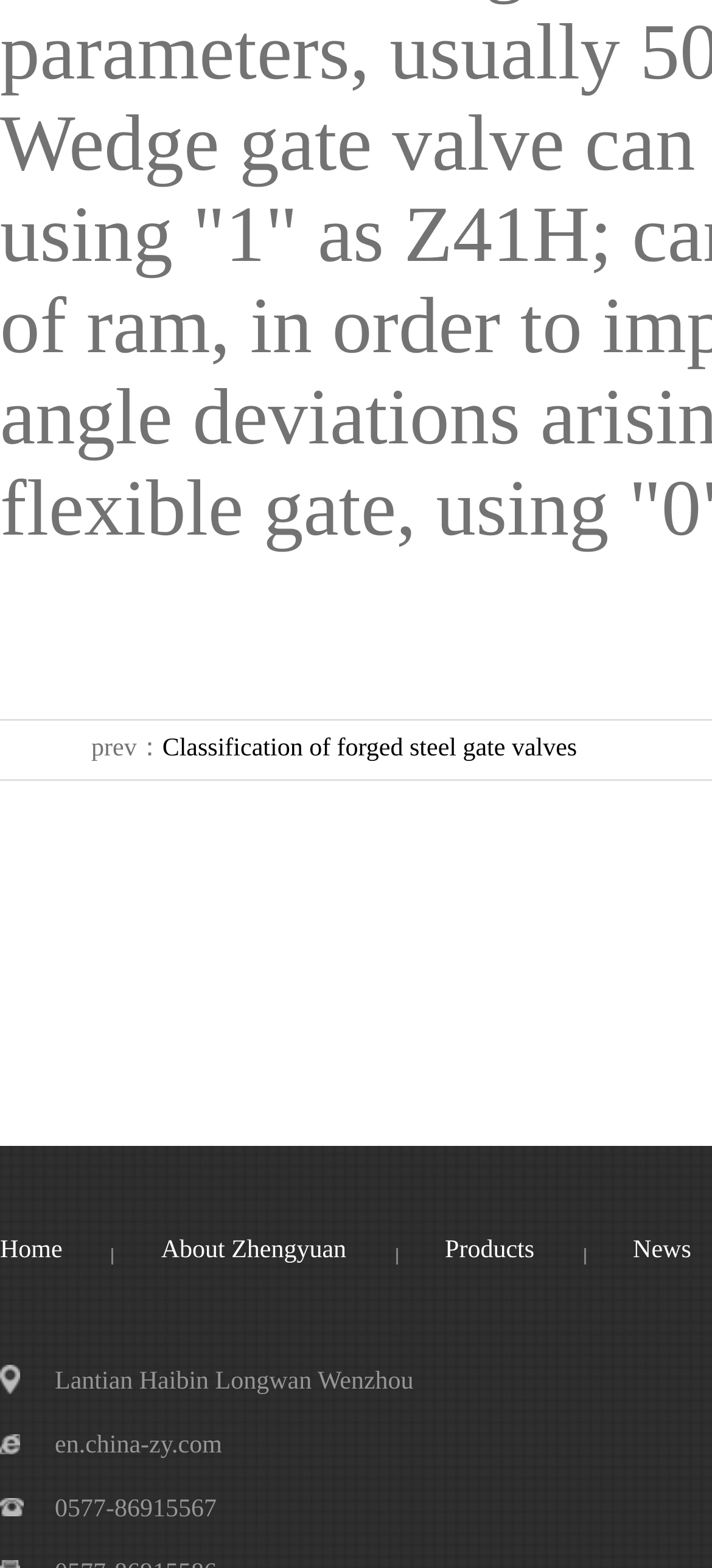Given the element description: "Products", predict the bounding box coordinates of the UI element it refers to, using four float numbers between 0 and 1, i.e., [left, top, right, bottom].

[0.625, 0.789, 0.751, 0.808]